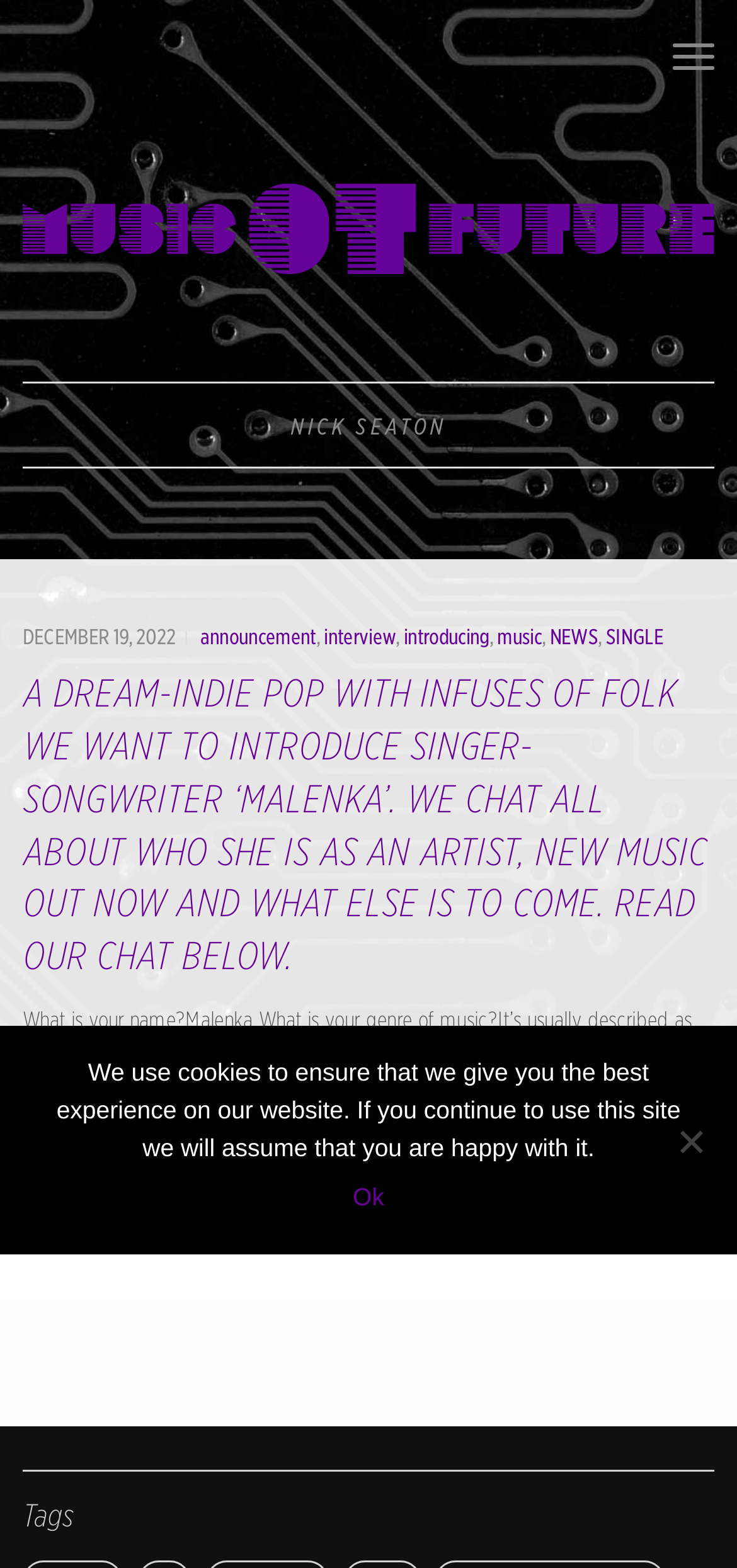Deliver a detailed narrative of the webpage's visual and textual elements.

The webpage is about Nick Seaton, a music-related website, with a focus on introducing singer-songwriter Malenka. At the top, there is a button to toggle navigation, and a link to the website's name, "MusicOTFuture", accompanied by an image. Below this, a large heading displays "NICK SEATON". 

On the left side, there are several links to different categories, including "DECEMBER 19, 2022", "announcement", "interview", "introducing", "music", "NEWS", and "SINGLE". These links are arranged horizontally, with a comma separating some of them.

The main content of the webpage is an interview with Malenka, a singer-songwriter who creates dream-indie pop music with folk influences. The interview is introduced by a heading that summarizes the content, and the text itself is divided into questions and answers. The questions are not explicitly stated, but the answers provide information about Malenka's background, music genre, and bio. 

At the bottom of the interview, there is a "READ MORE" link. Below this, a heading labeled "Tags" is located. 

A cookie notice dialog is displayed at the bottom of the page, which informs users that the website uses cookies to ensure the best experience. The dialog provides an "Ok" button to accept the cookies and a "No" option to decline.